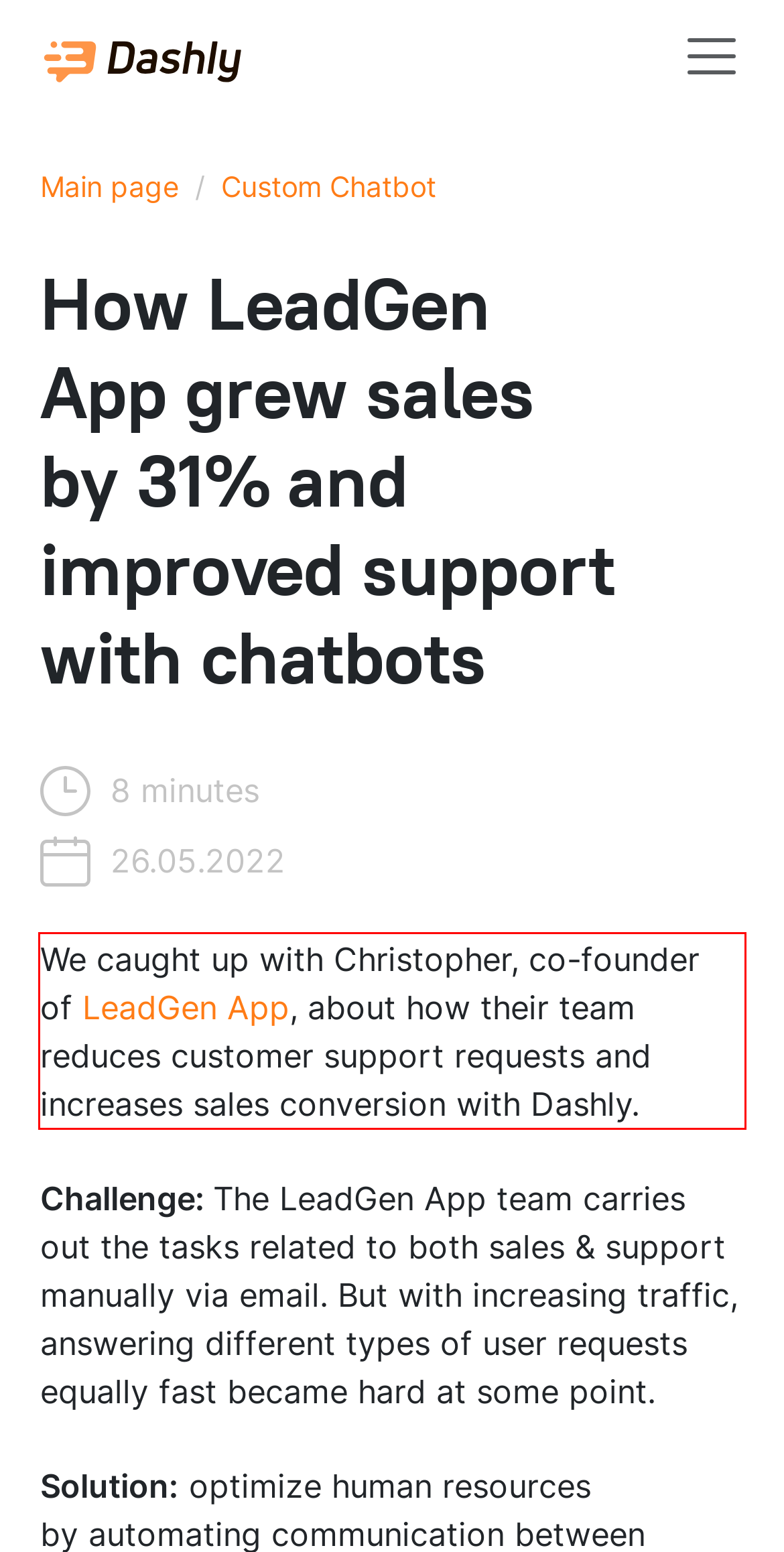Observe the screenshot of the webpage that includes a red rectangle bounding box. Conduct OCR on the content inside this red bounding box and generate the text.

We caught up with Christopher, co-founder of LeadGen App, about how their team reduces customer support requests and increases sales conversion with Dashly.